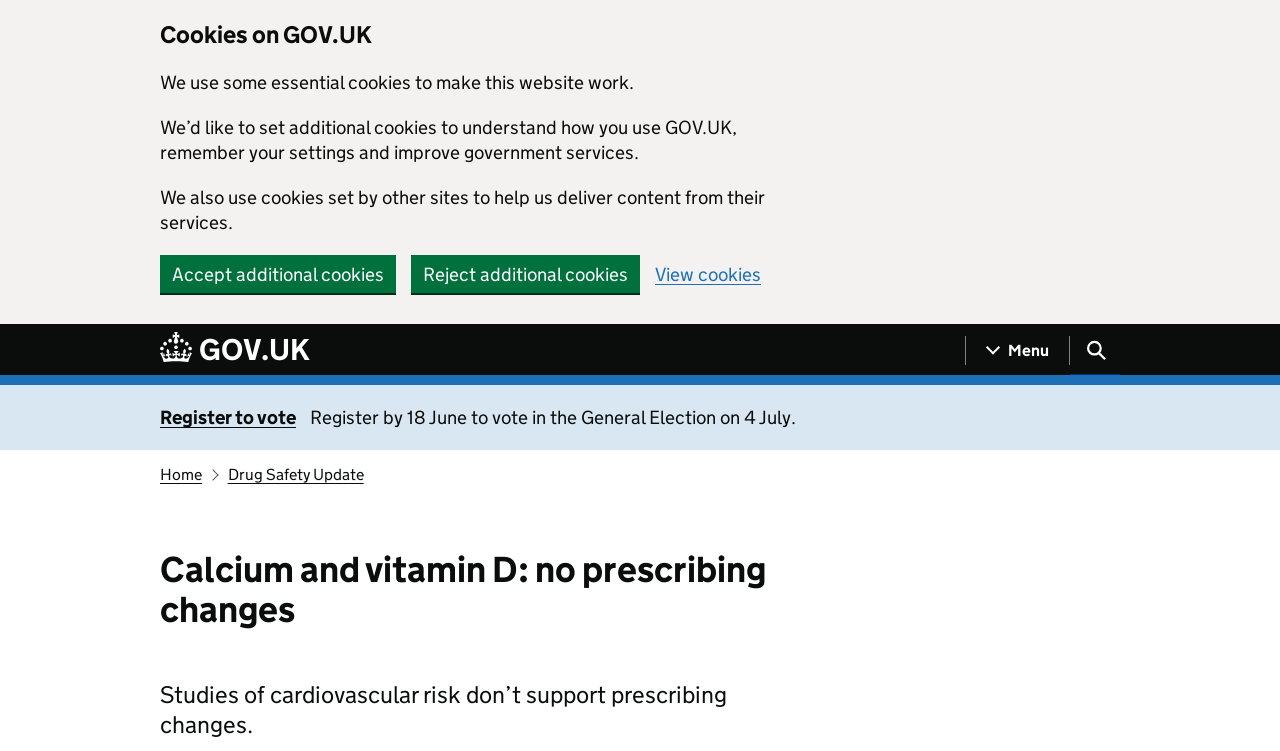What is the navigation menu for?
Based on the image, answer the question with as much detail as possible.

The button 'Show navigation menu' is located at the top right corner of the webpage, and when clicked, it likely expands to show a navigation menu. This menu is probably used to navigate to different sections or pages within the website.